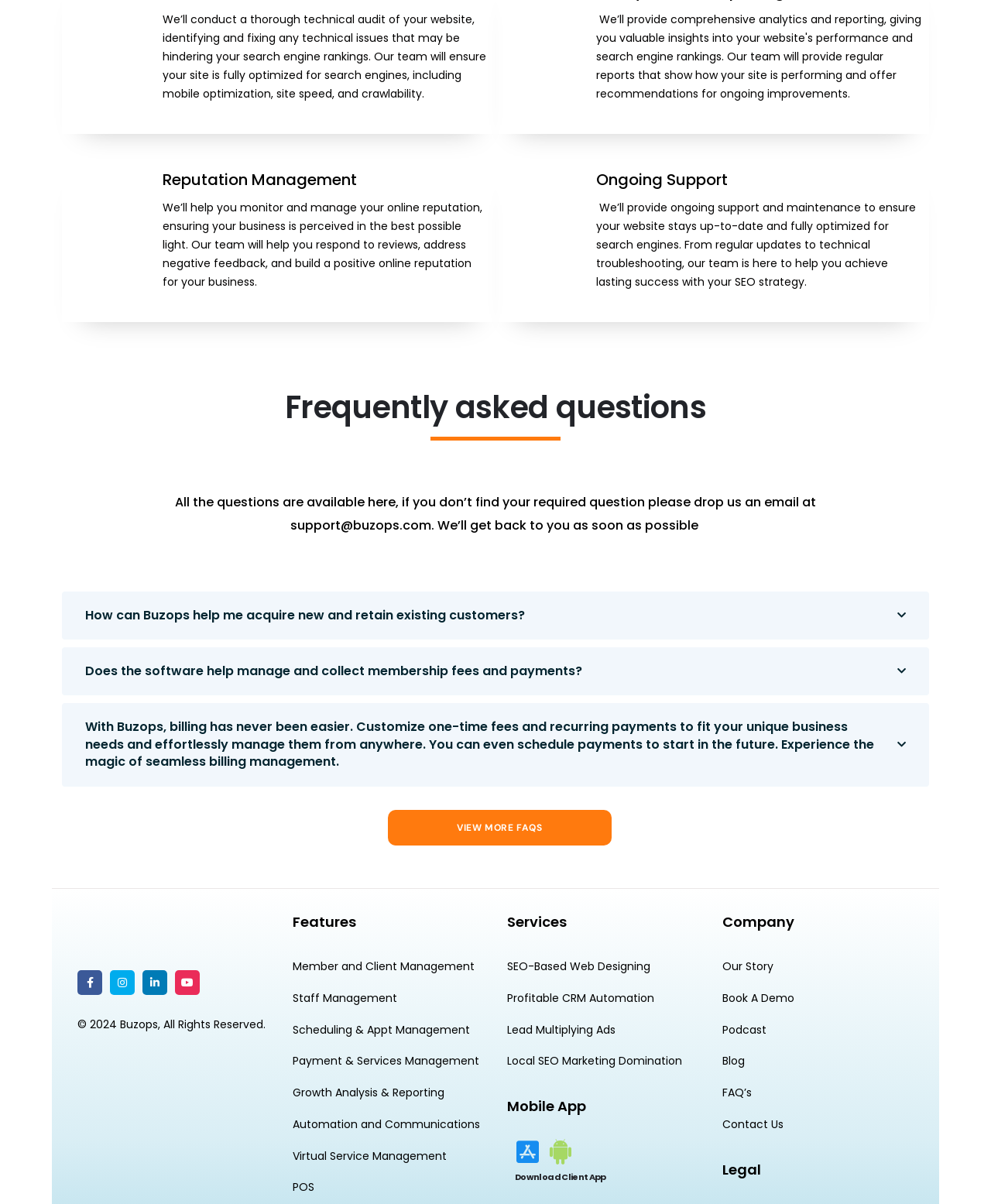Please identify the bounding box coordinates of the area that needs to be clicked to follow this instruction: "Explore the Features".

[0.295, 0.758, 0.488, 0.774]